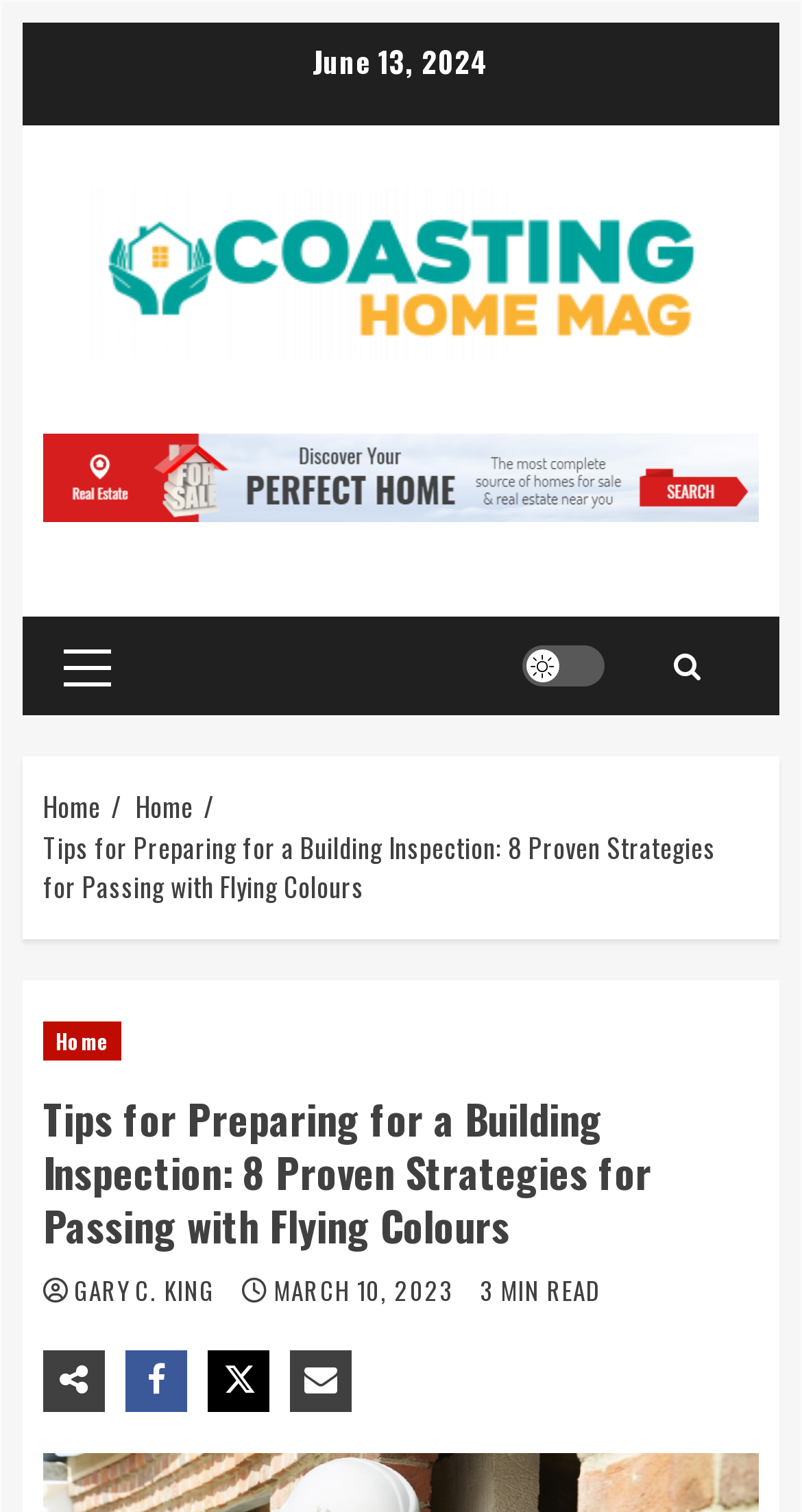What is the name of the website?
Using the visual information, respond with a single word or phrase.

Coasting Home Mag